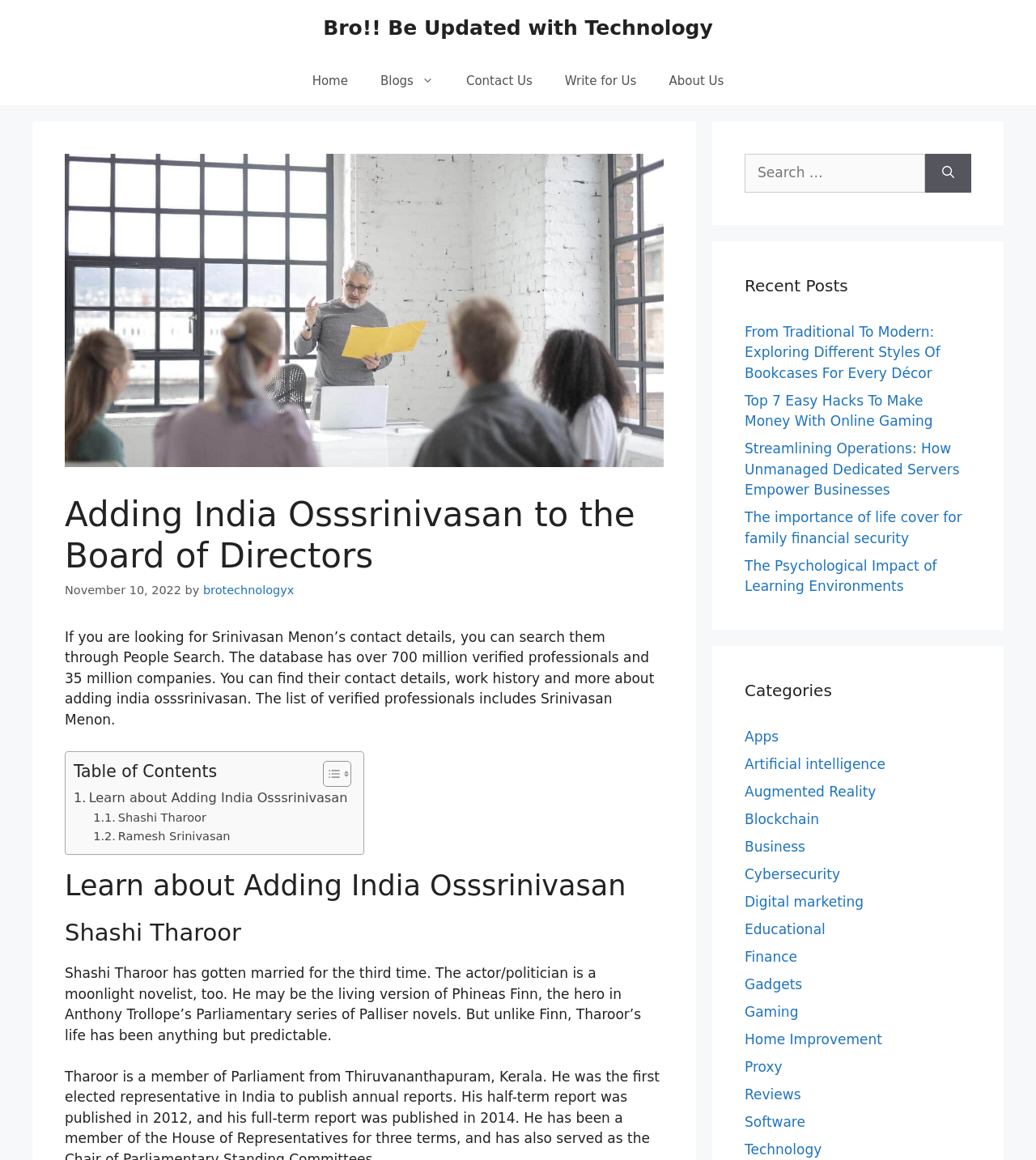From the webpage screenshot, identify the region described by Blogs. Provide the bounding box coordinates as (top-left x, top-left y, bottom-right x, bottom-right y), with each value being a floating point number between 0 and 1.

[0.352, 0.049, 0.434, 0.091]